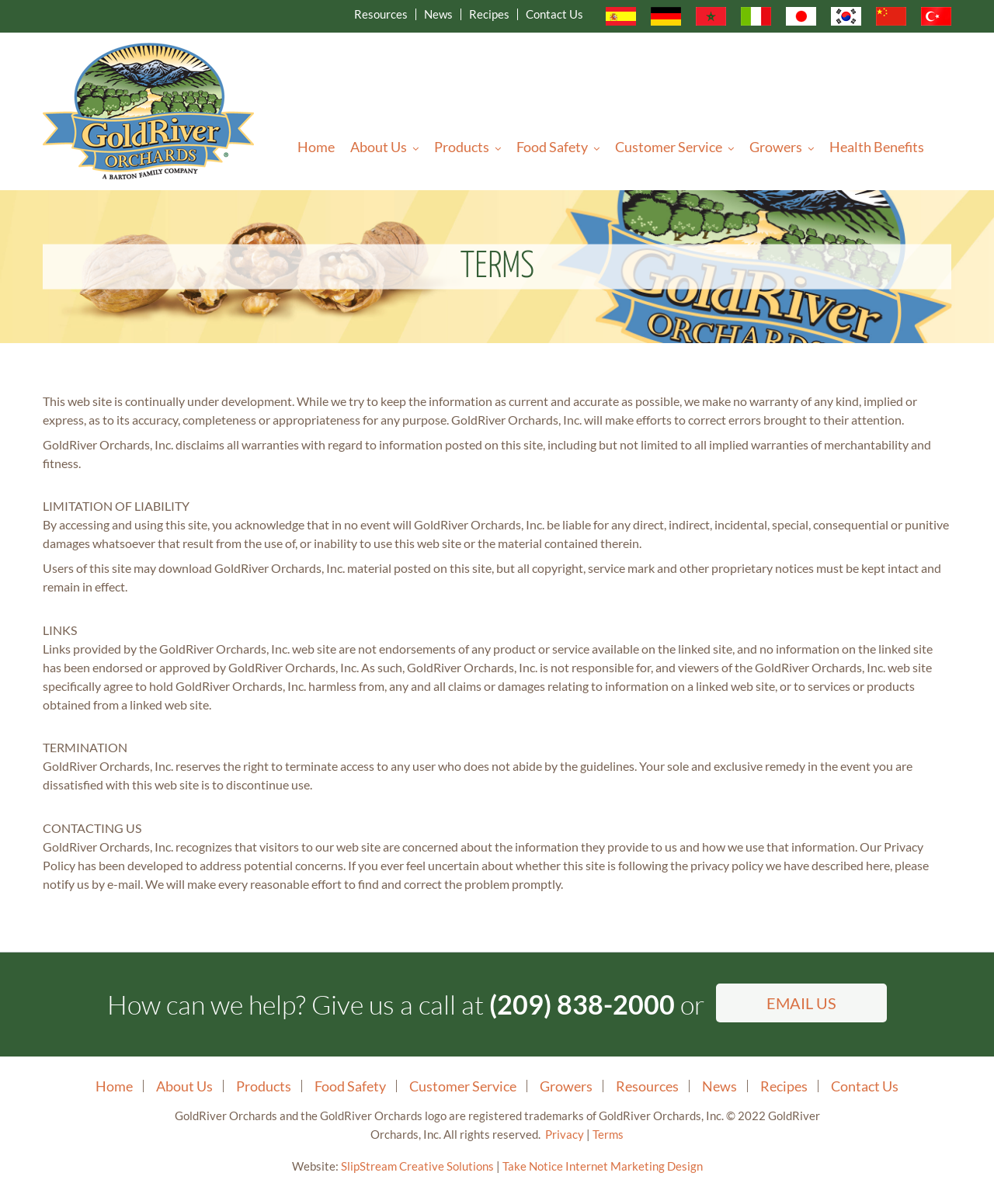Locate the bounding box coordinates of the element I should click to achieve the following instruction: "read technology news".

None